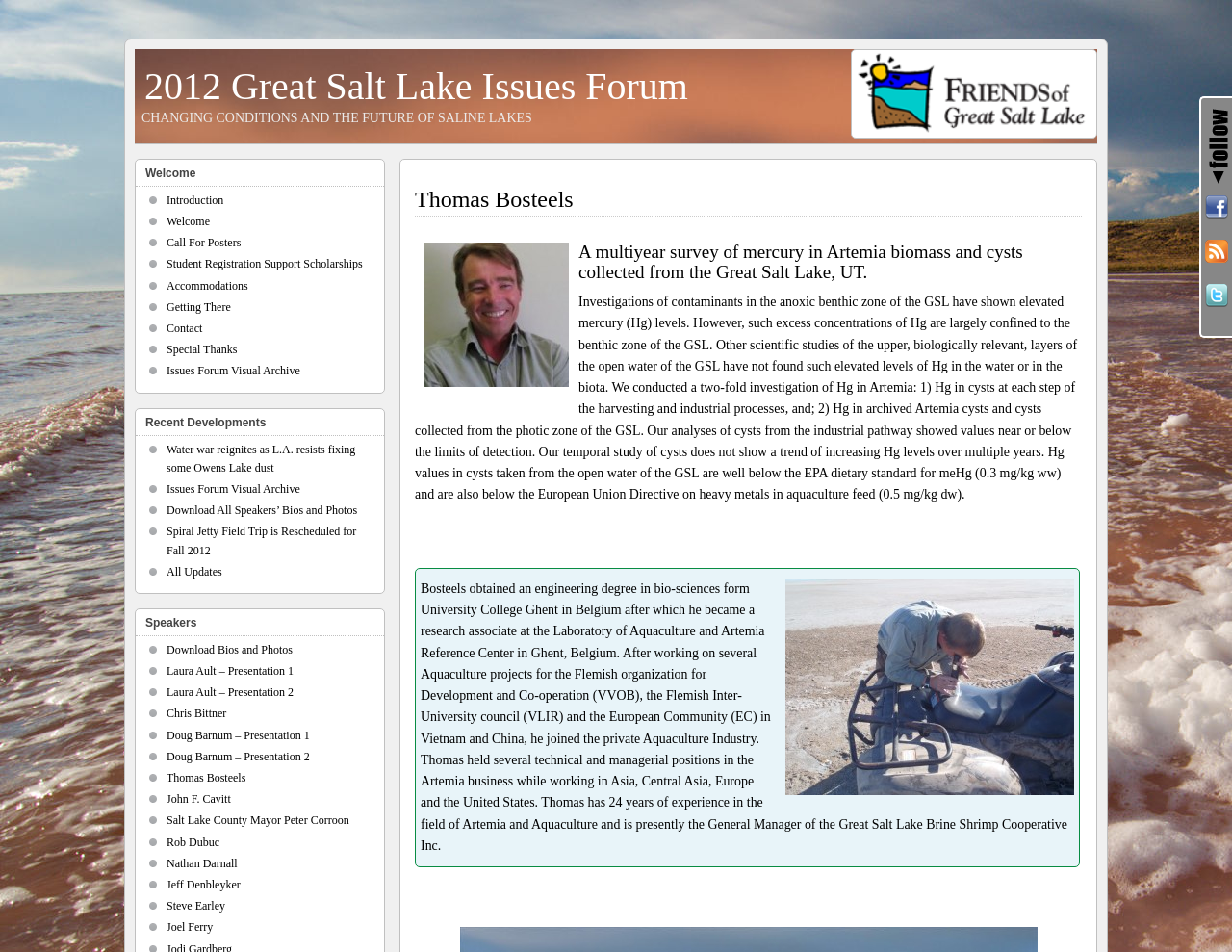Find the bounding box of the UI element described as follows: "Ilana R. Morady".

None